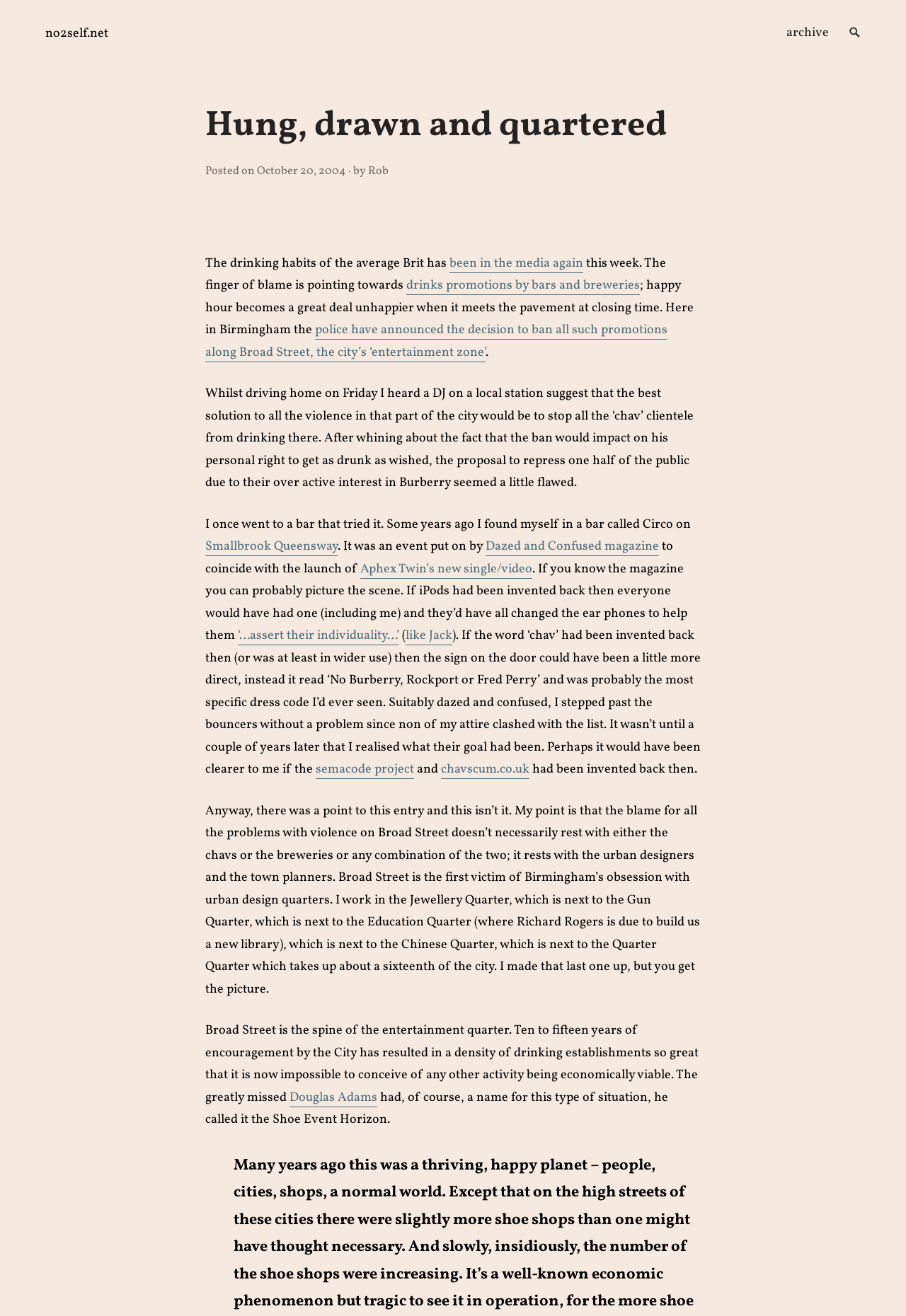Please find the bounding box coordinates of the element that needs to be clicked to perform the following instruction: "go to archive". The bounding box coordinates should be four float numbers between 0 and 1, represented as [left, top, right, bottom].

[0.857, 0.012, 0.925, 0.038]